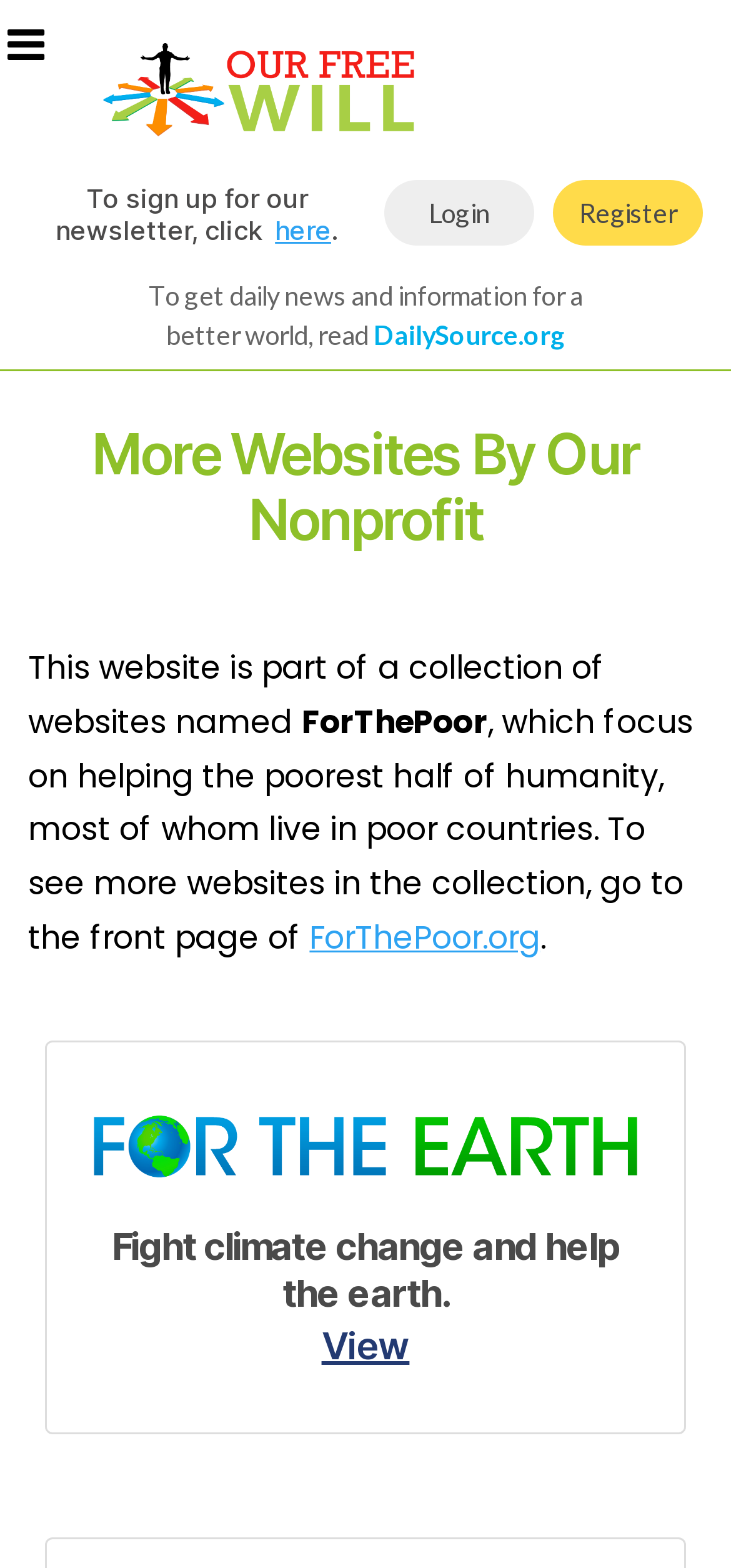Extract the main heading from the webpage content.

More Websites By Our Nonprofit